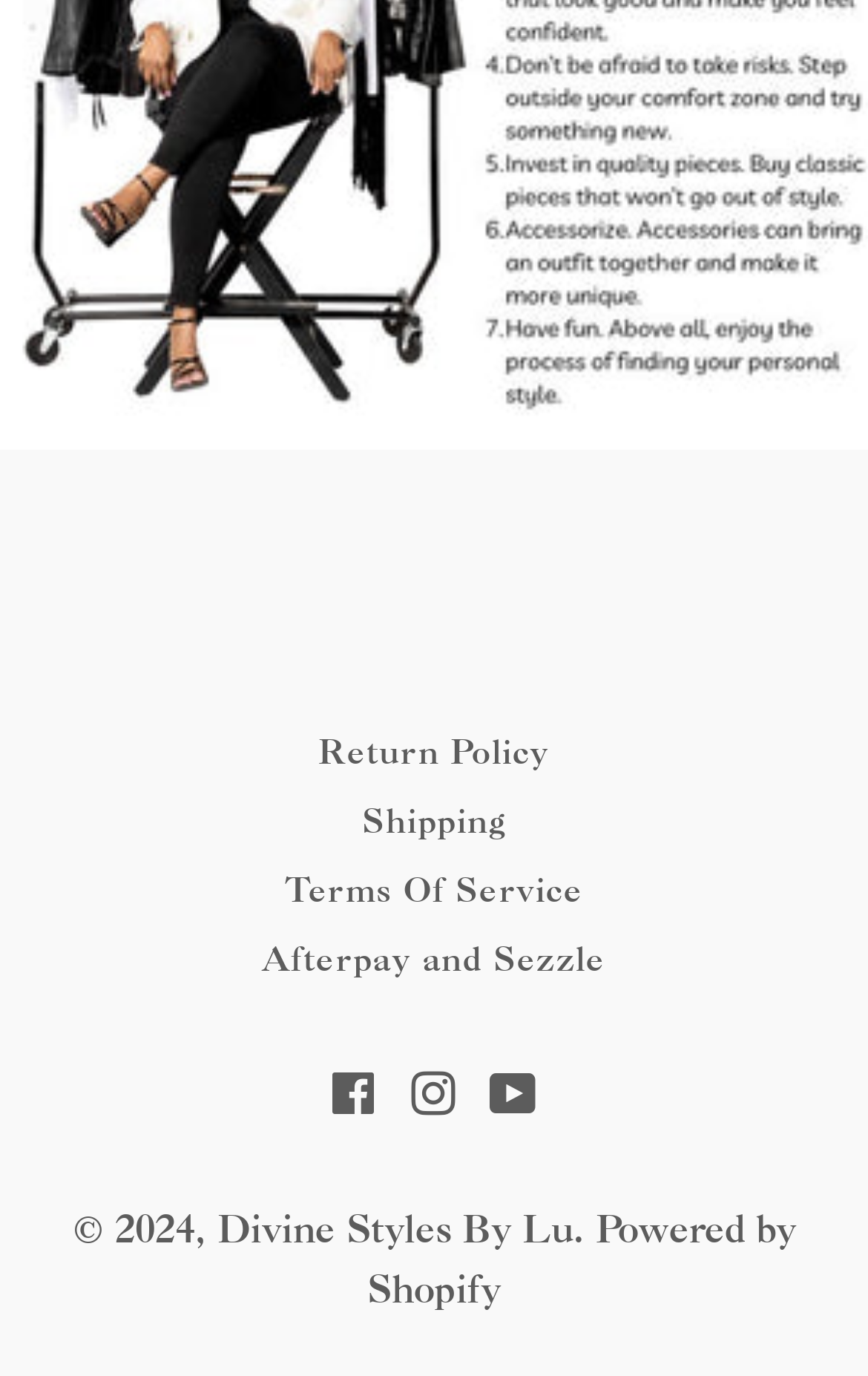What is the platform that powers this website?
Please elaborate on the answer to the question with detailed information.

The platform that powers this website is Shopify, as indicated by the 'Powered by Shopify' link at the bottom of the webpage.